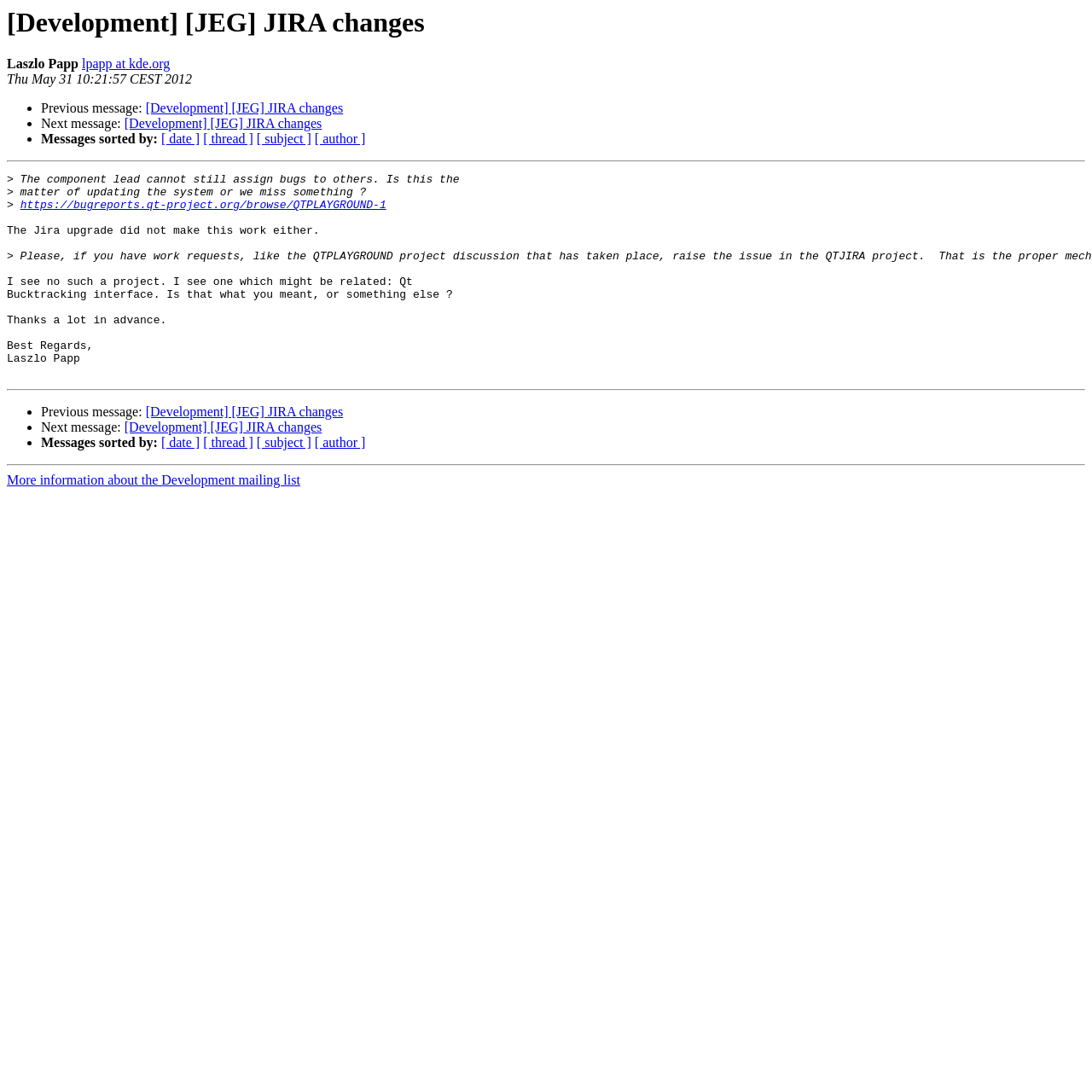What is the topic of the message?
With the help of the image, please provide a detailed response to the question.

The topic of the message is JIRA changes, which is indicated by the heading '[Development] [JEG] JIRA changes' at the top of the webpage and also mentioned in the message body.